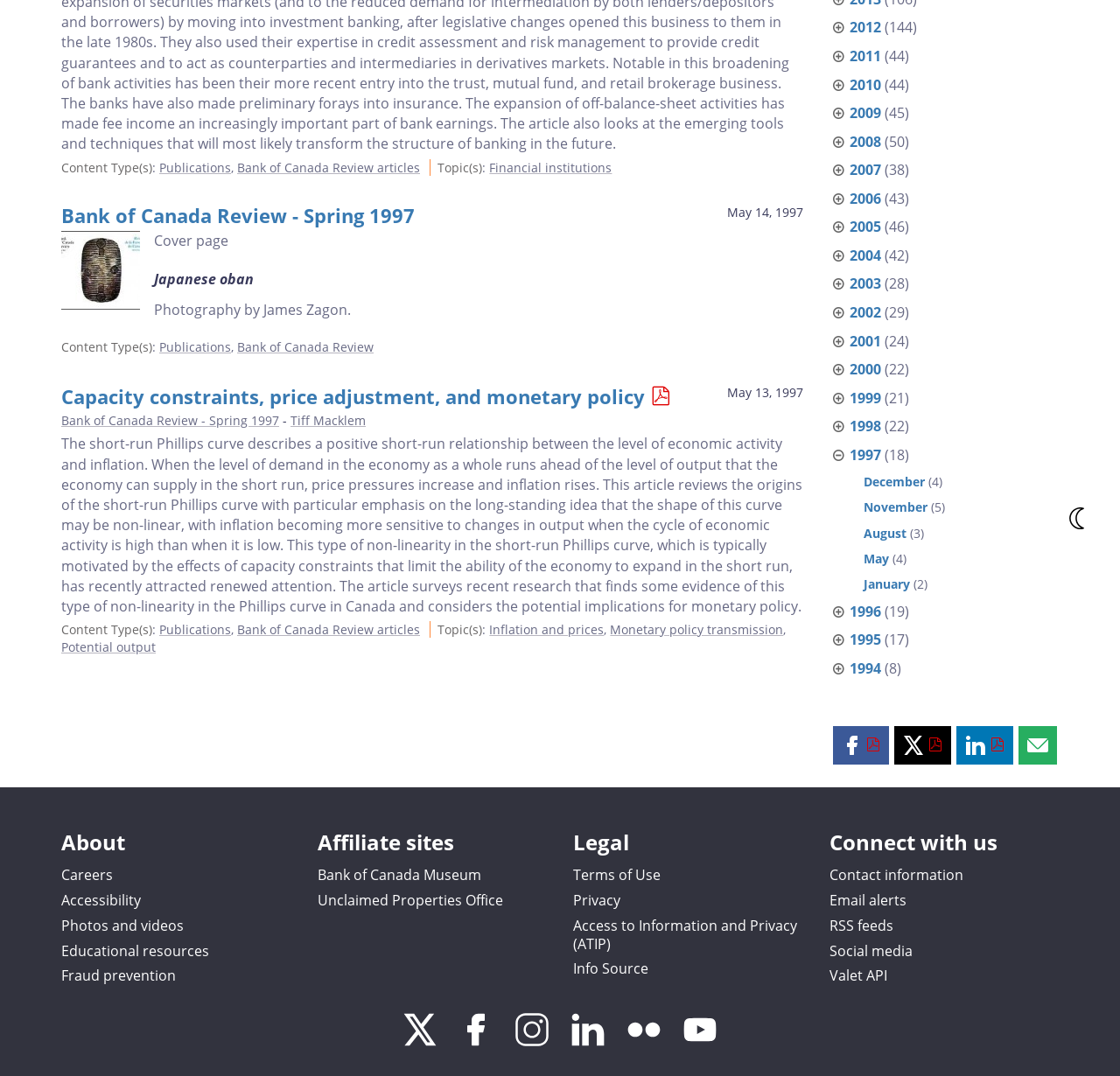Determine the bounding box for the UI element as described: "Bank of Canada Review". The coordinates should be represented as four float numbers between 0 and 1, formatted as [left, top, right, bottom].

[0.212, 0.315, 0.334, 0.33]